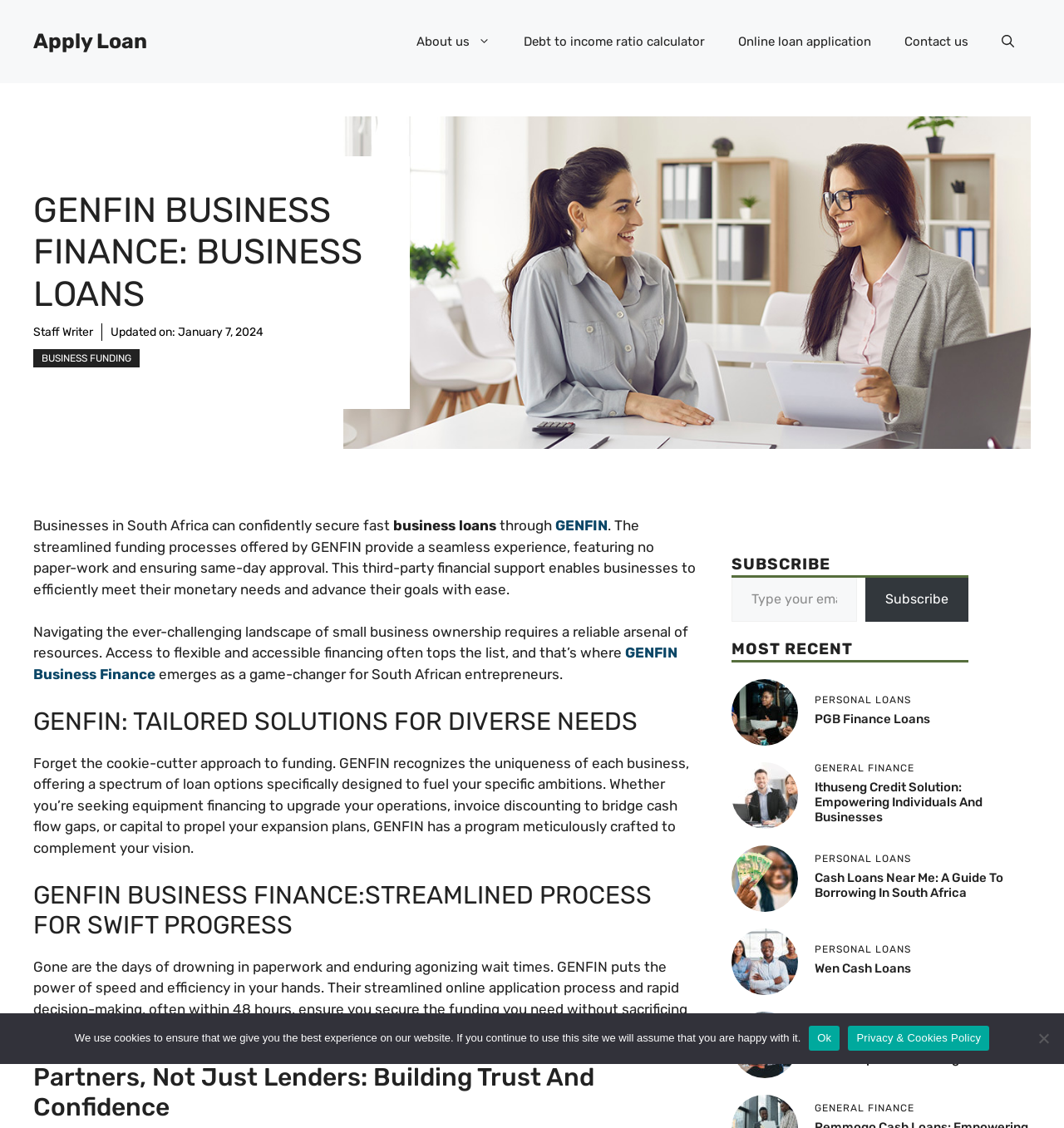Please find the bounding box coordinates for the clickable element needed to perform this instruction: "Apply for a business loan".

[0.031, 0.026, 0.138, 0.047]